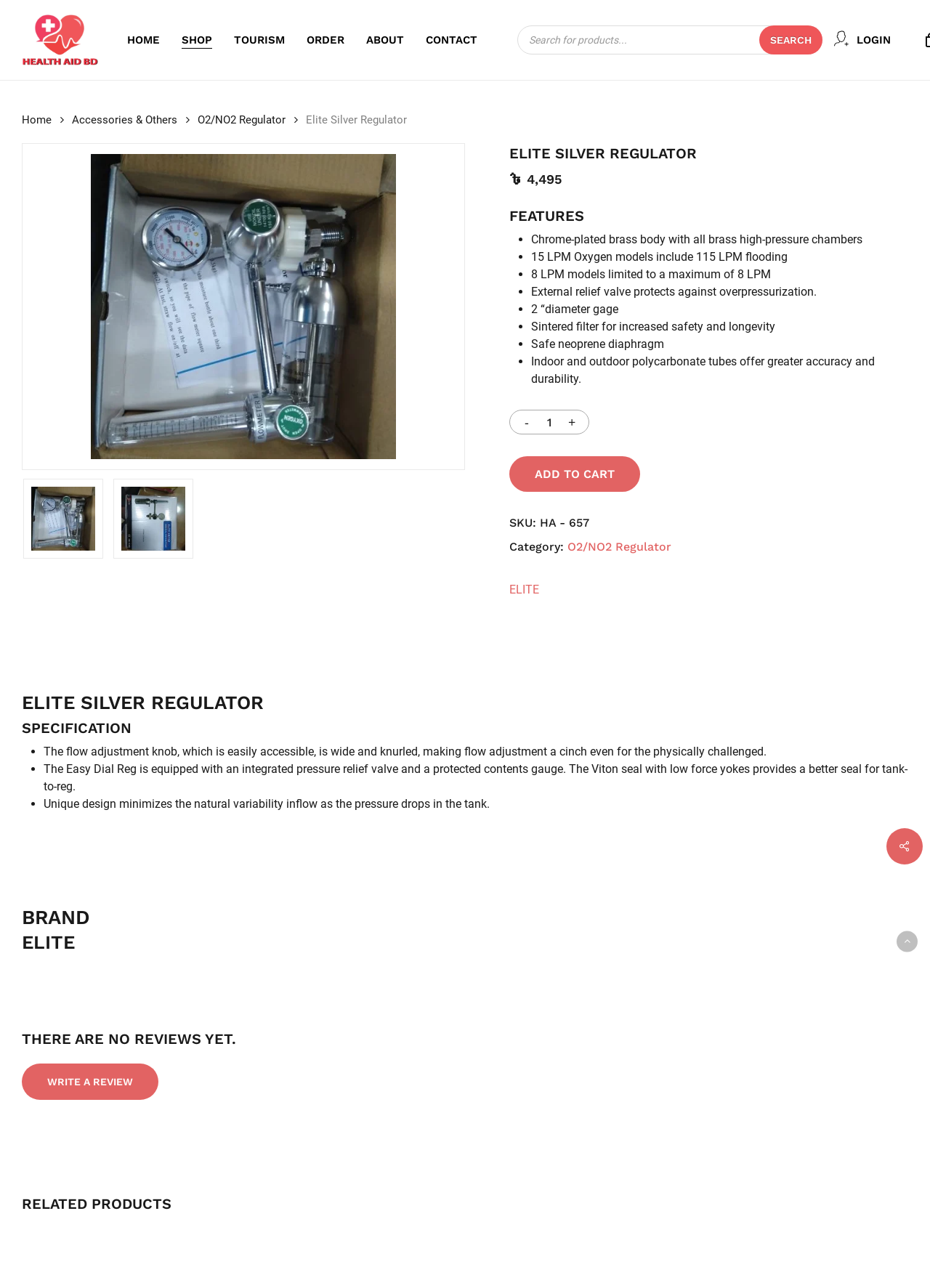Locate the bounding box coordinates of the clickable region to complete the following instruction: "Read the article '10 TIPS VOOR EEN STEDENTRIP NAAR LICHTSTAD EINDHOVEN'."

None